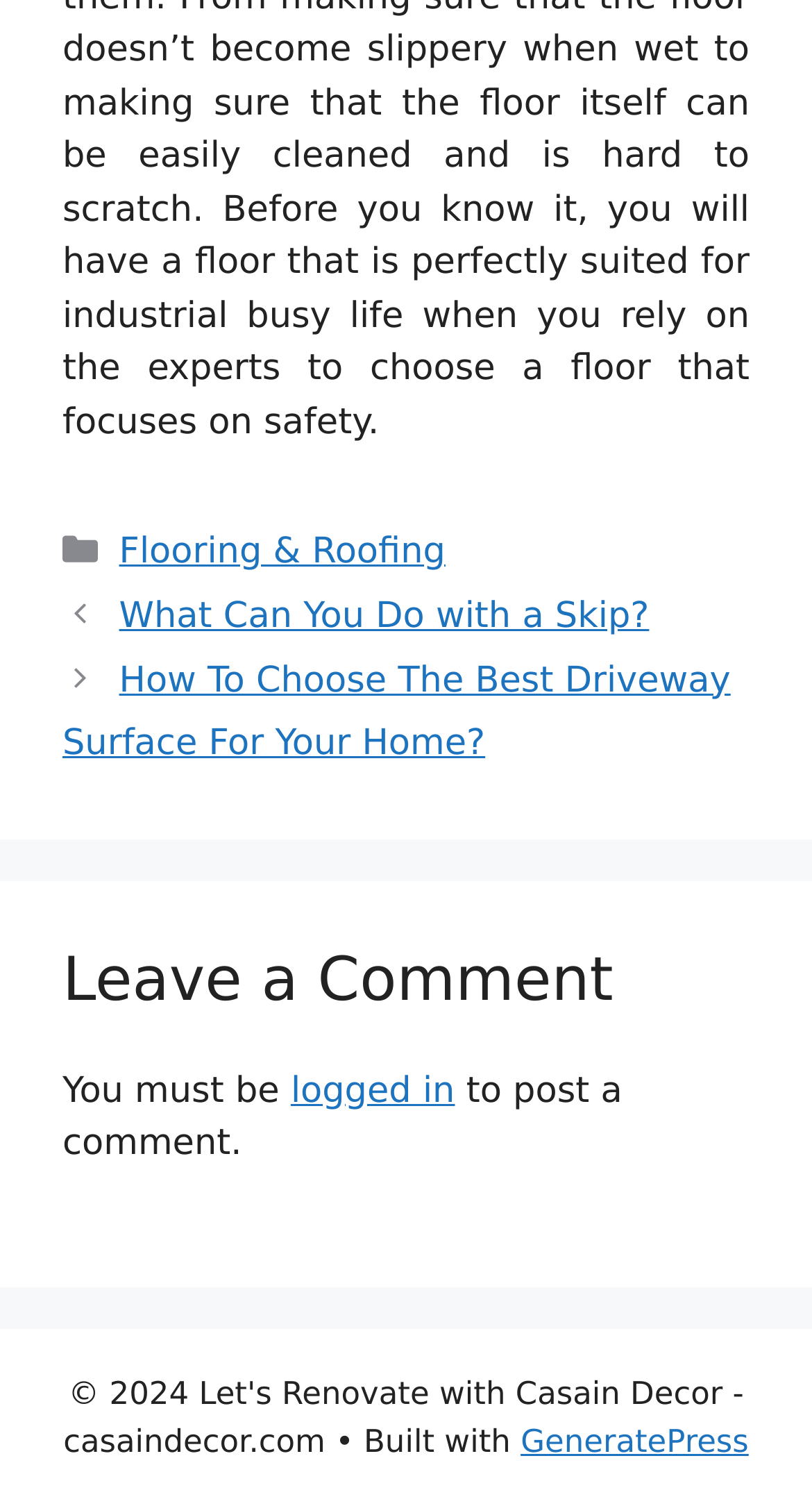Use a single word or phrase to answer the question:
What is required to post a comment?

Logged in